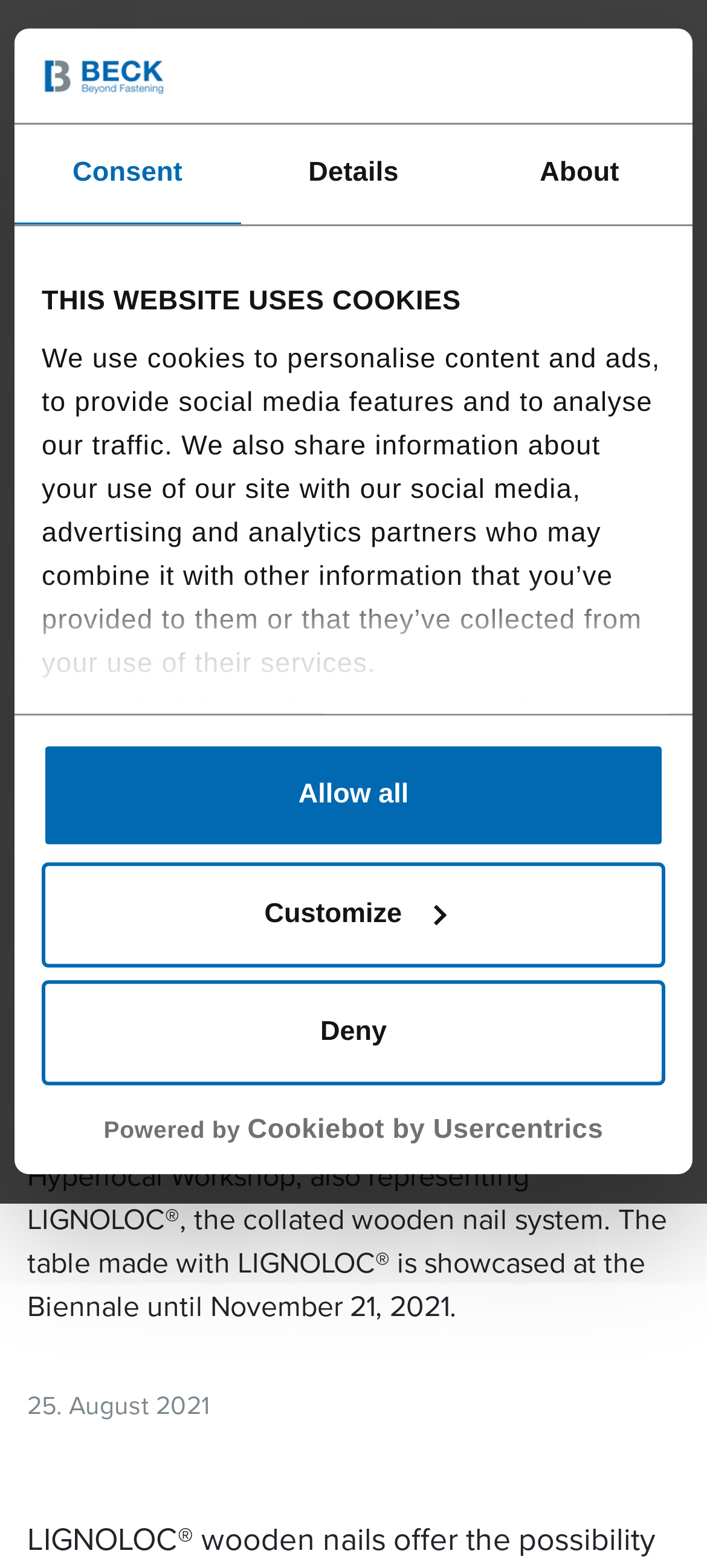Identify the bounding box coordinates of the clickable section necessary to follow the following instruction: "Go back to overview". The coordinates should be presented as four float numbers from 0 to 1, i.e., [left, top, right, bottom].

[0.039, 0.104, 0.961, 0.139]